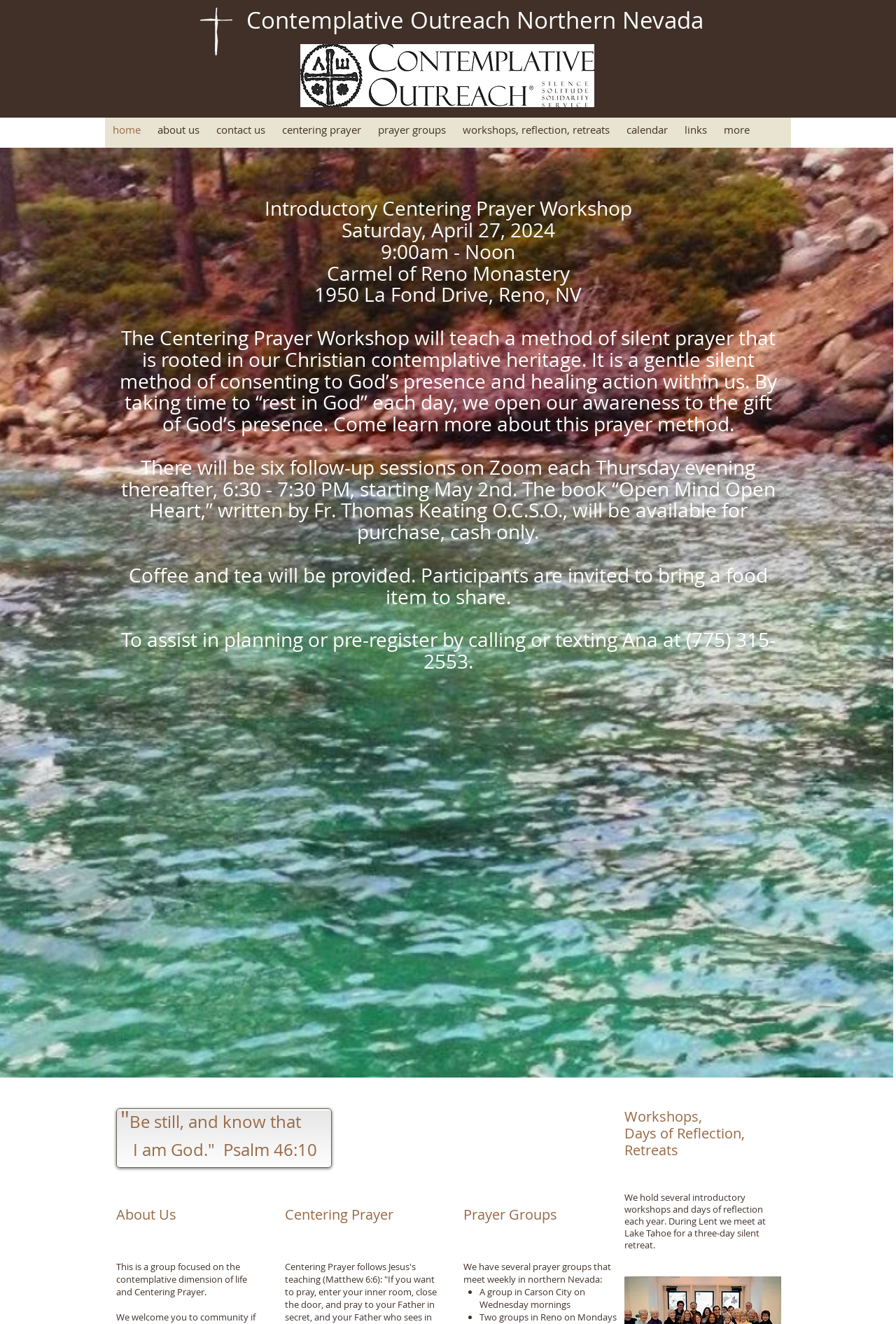Answer the following inquiry with a single word or phrase:
How many follow-up sessions will be held on Zoom?

Six